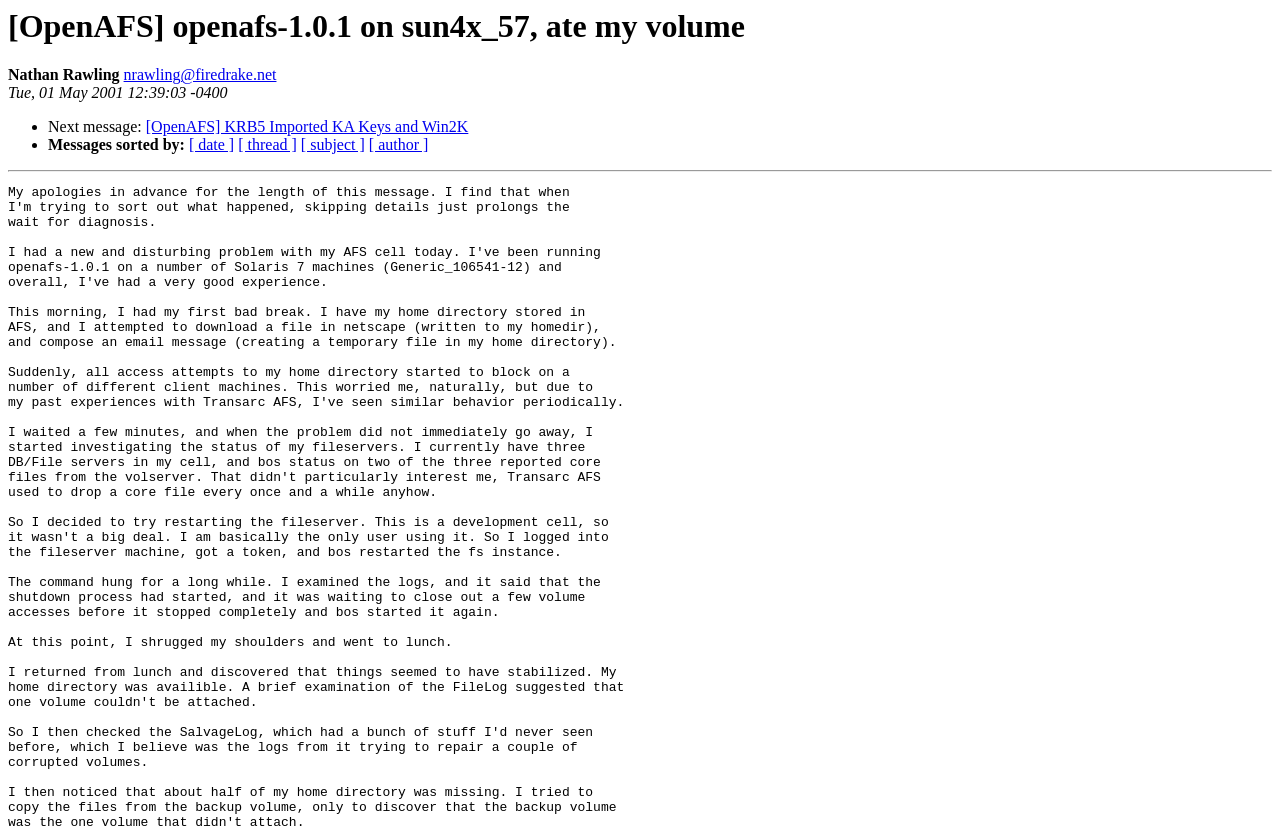Give a detailed account of the webpage.

The webpage appears to be a forum or mailing list page, with a focus on a specific discussion thread. At the top, there is a heading that reads "[OpenAFS] openafs-1.0.1 on sun4x_57, ate my volume", which is also the title of the page. Below the heading, there is a section with the author's name, "Nathan Rawling", and their email address, "nrawling@firedrake.net". 

To the right of the author's information, there is a timestamp, "Tue, 01 May 2001 12:39:03 -0400", indicating when the message was posted. 

Below the timestamp, there is a list of links, each preceded by a bullet point. The first link is labeled "Next message:" and points to another discussion thread, "[OpenAFS] KRB5 Imported KA Keys and Win2K". The subsequent links are options for sorting the messages, including by date, thread, subject, and author. 

A horizontal separator line divides the top section from the rest of the page, which is not described in the provided accessibility tree.